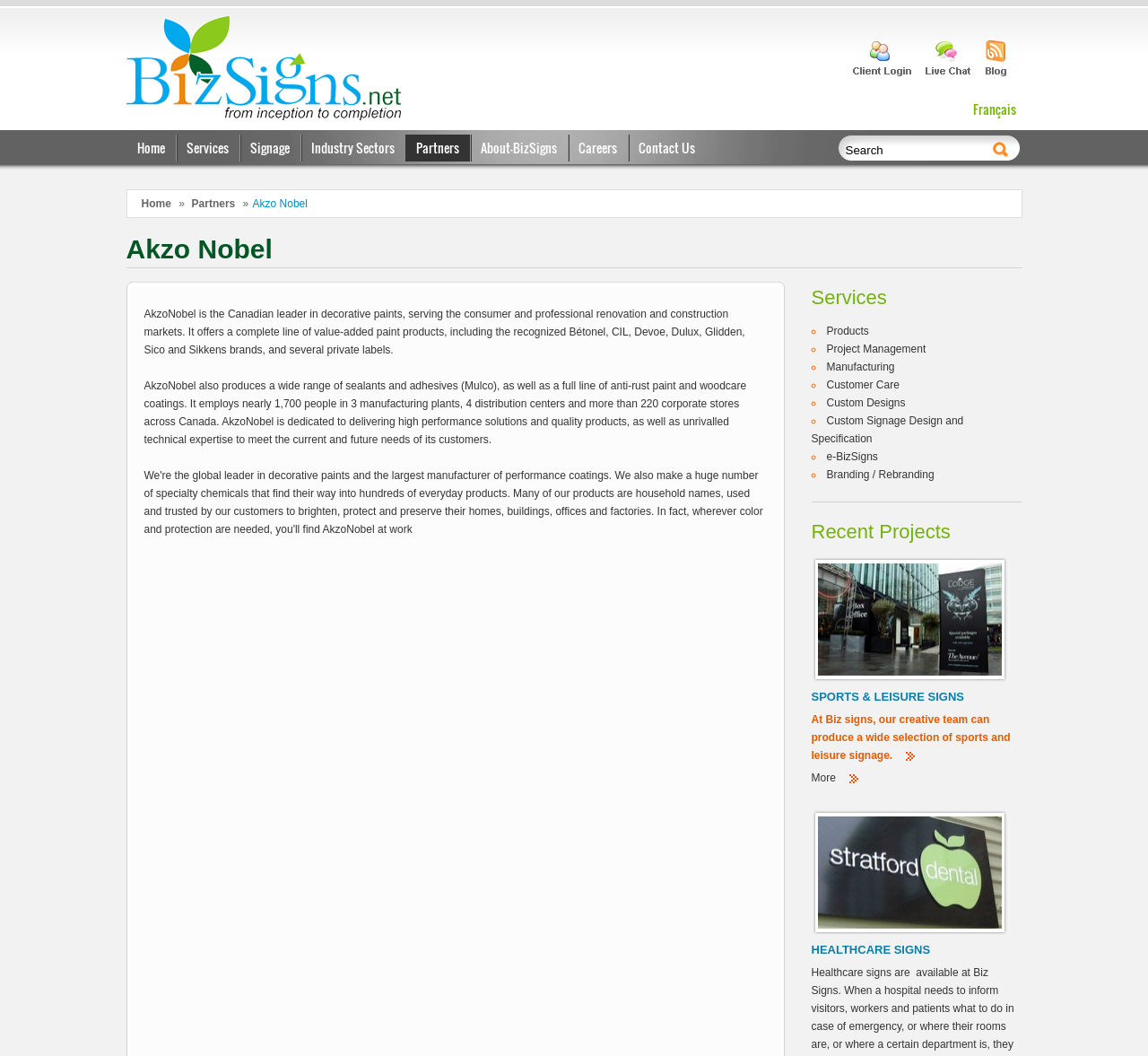Identify the bounding box coordinates of the HTML element based on this description: "alt="Blog" title="Blog"".

[0.857, 0.059, 0.877, 0.076]